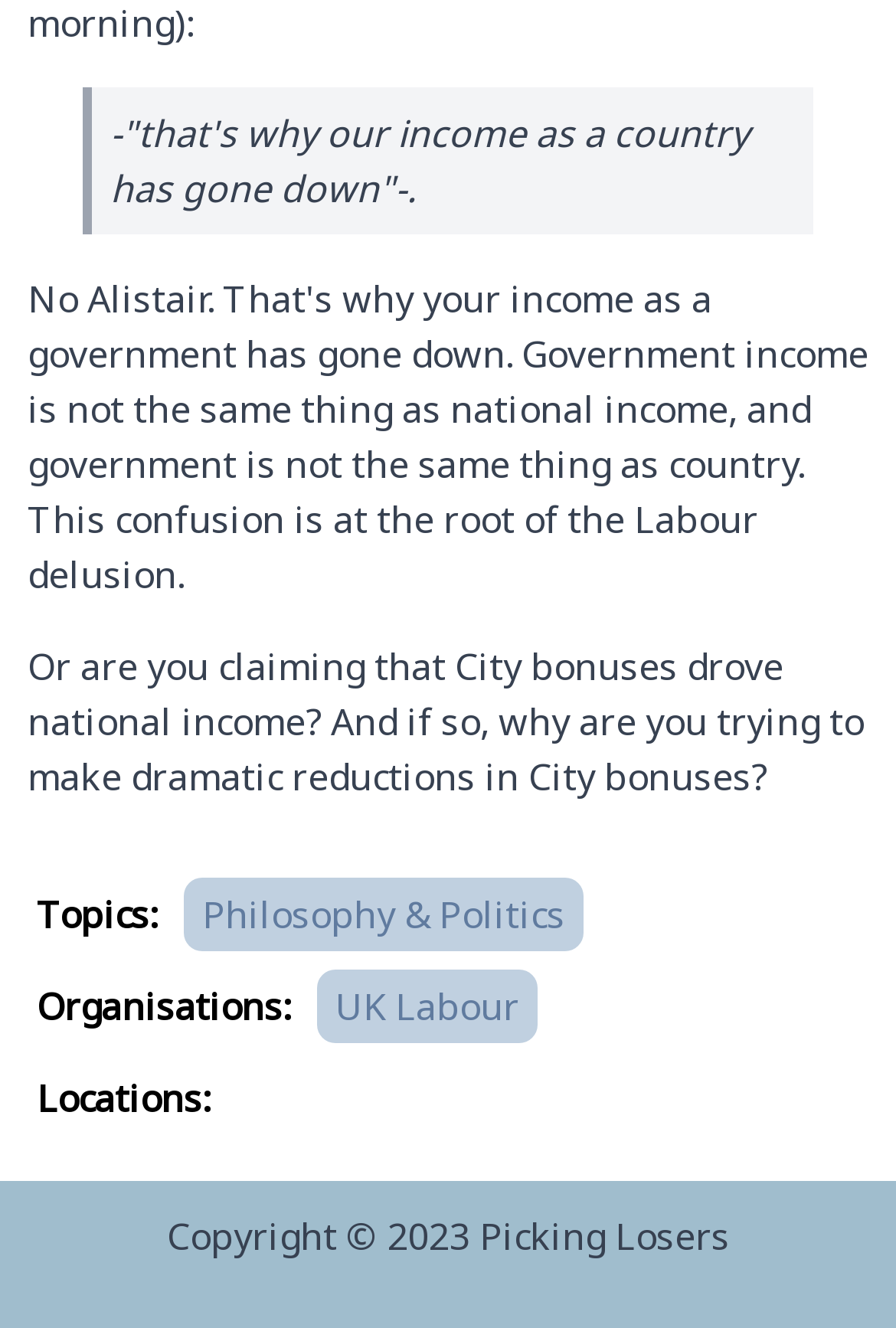Respond to the question below with a single word or phrase:
What is the copyright information?

Copyright 2023 Picking Losers